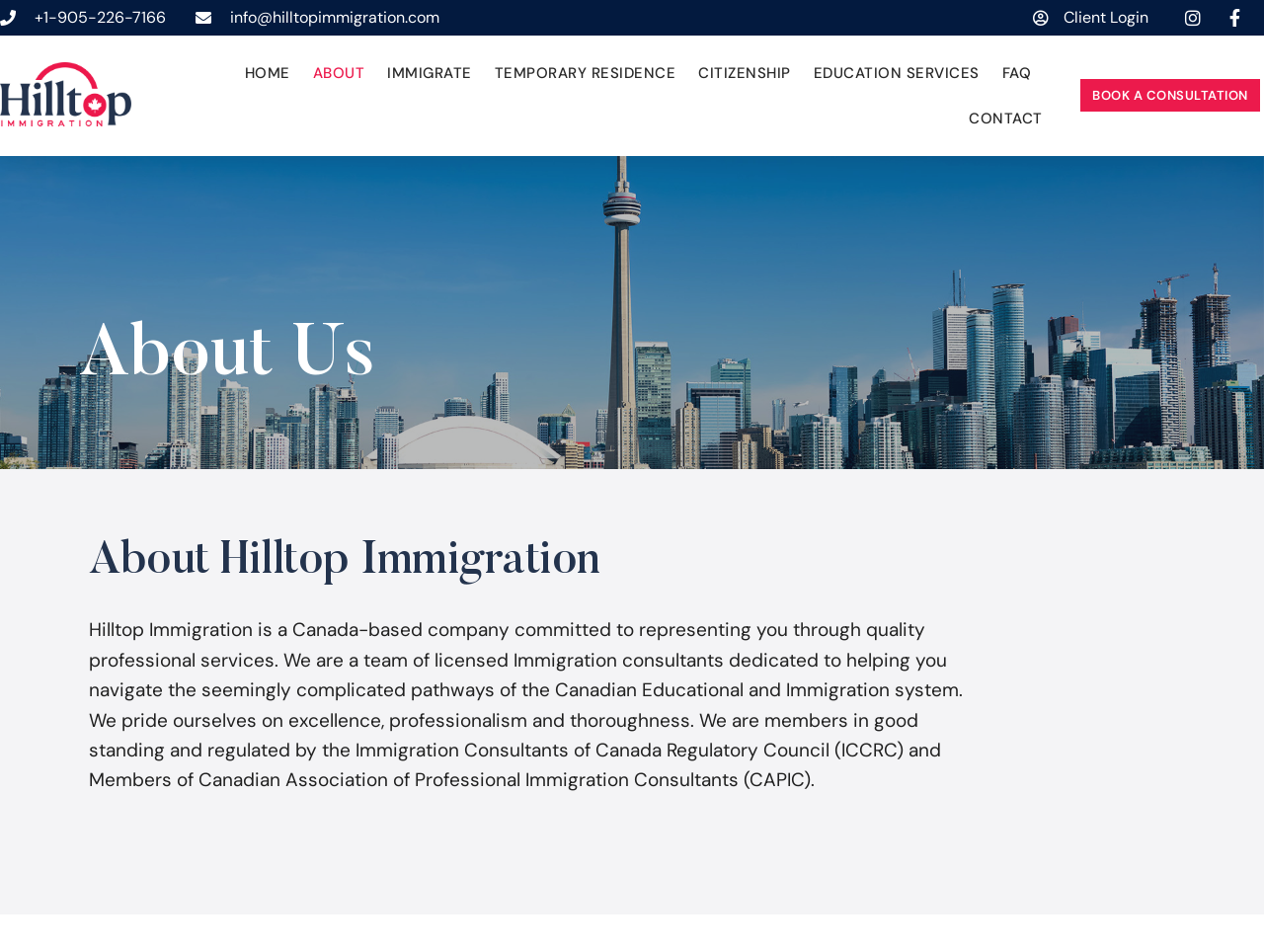Please determine the bounding box coordinates for the UI element described as: "Education Services".

[0.644, 0.052, 0.775, 0.1]